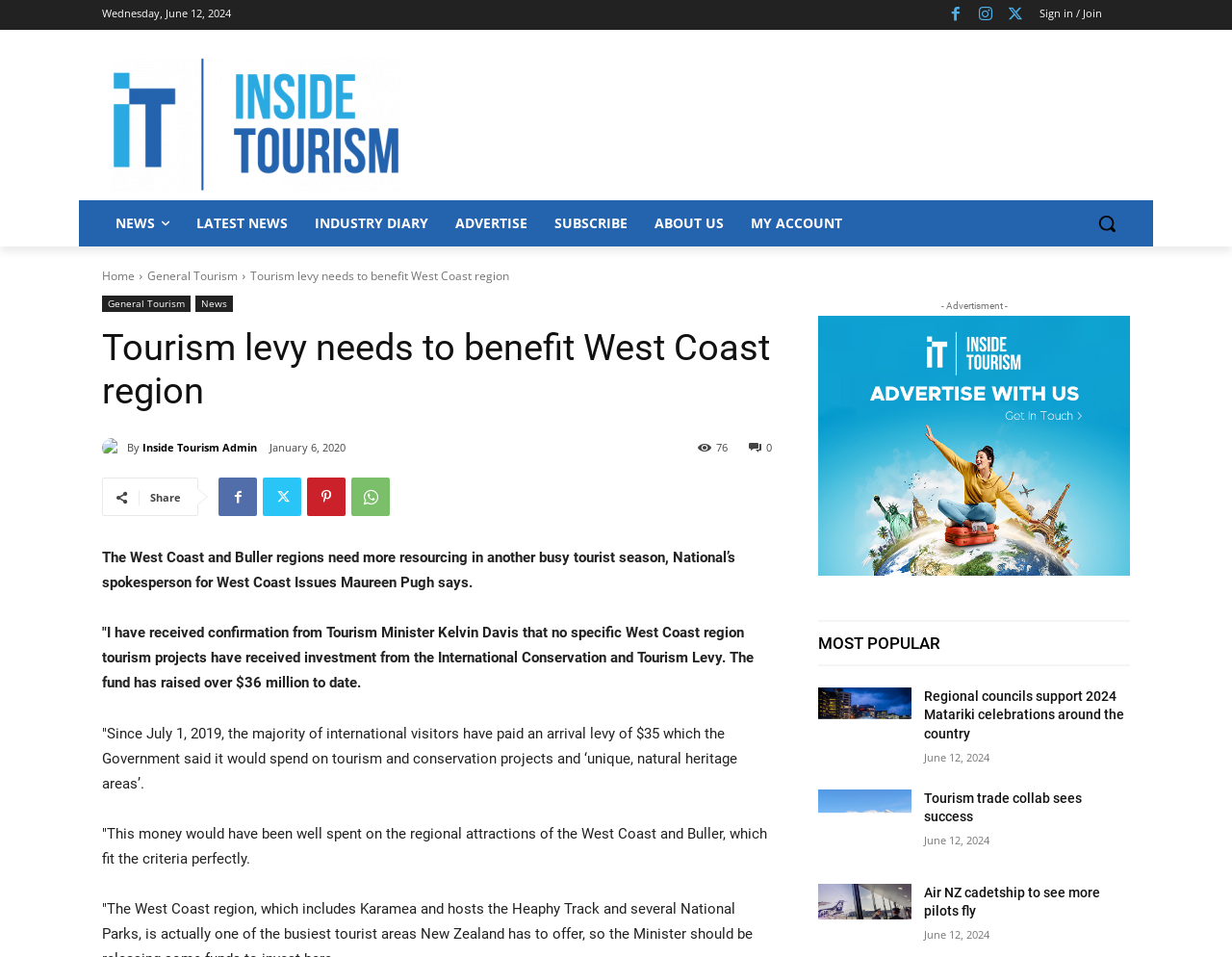Please determine the bounding box coordinates of the element's region to click in order to carry out the following instruction: "Share the article". The coordinates should be four float numbers between 0 and 1, i.e., [left, top, right, bottom].

[0.122, 0.512, 0.147, 0.527]